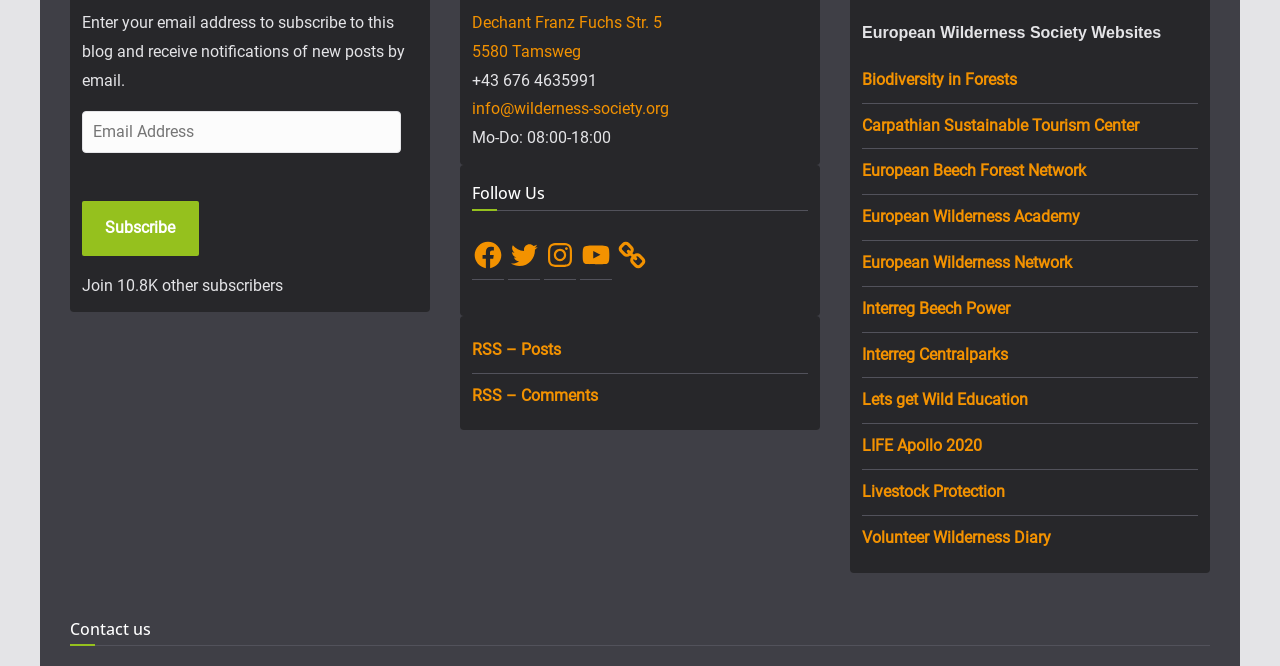Using a single word or phrase, answer the following question: 
How many websites are listed under 'European Wilderness Society Websites'?

12